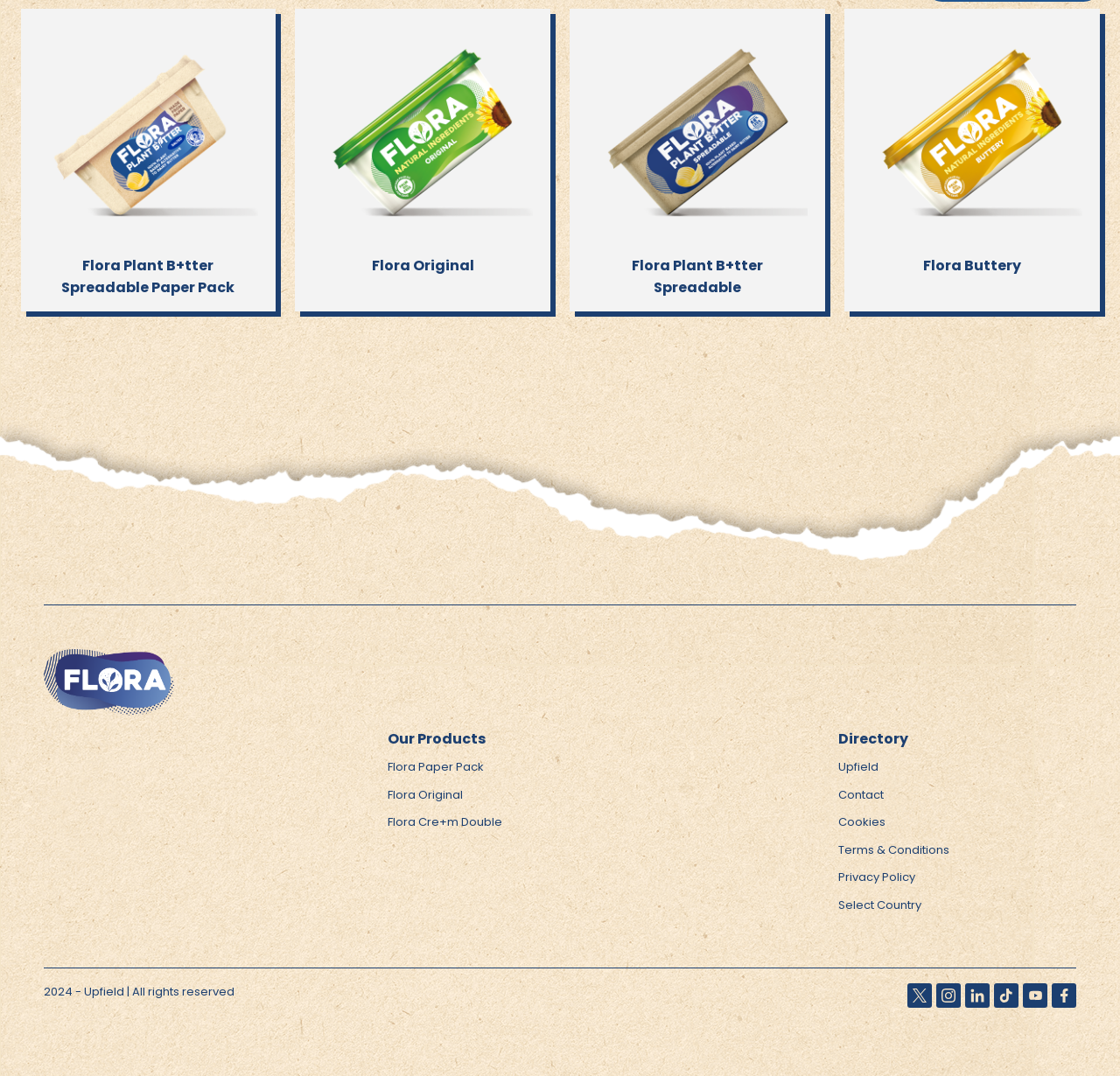Specify the bounding box coordinates for the region that must be clicked to perform the given instruction: "Select Country".

[0.748, 0.833, 0.822, 0.849]